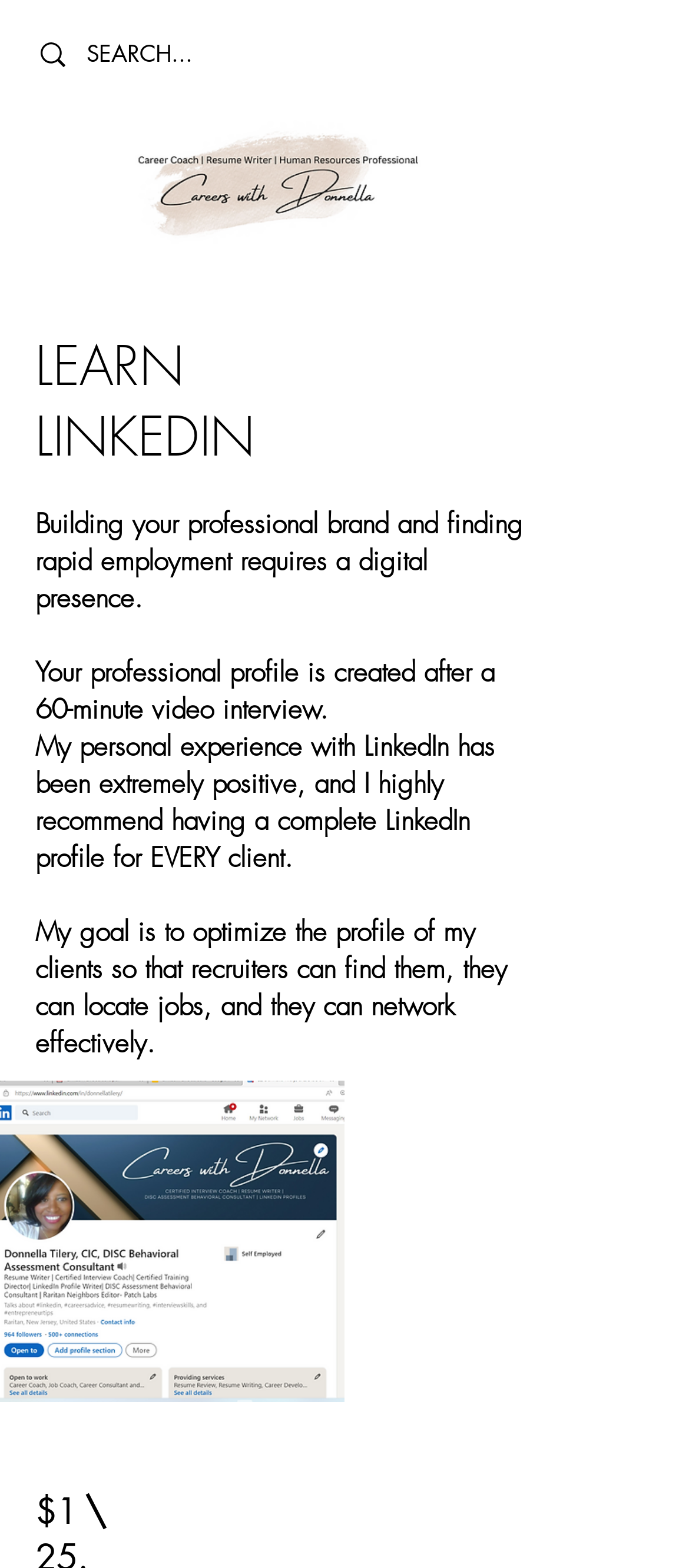What is the tone of the text about LinkedIn?
Make sure to answer the question with a detailed and comprehensive explanation.

The text 'My personal experience with LinkedIn has been extremely positive...' suggests that the tone of the text about LinkedIn is positive, indicating a favorable opinion about the platform.